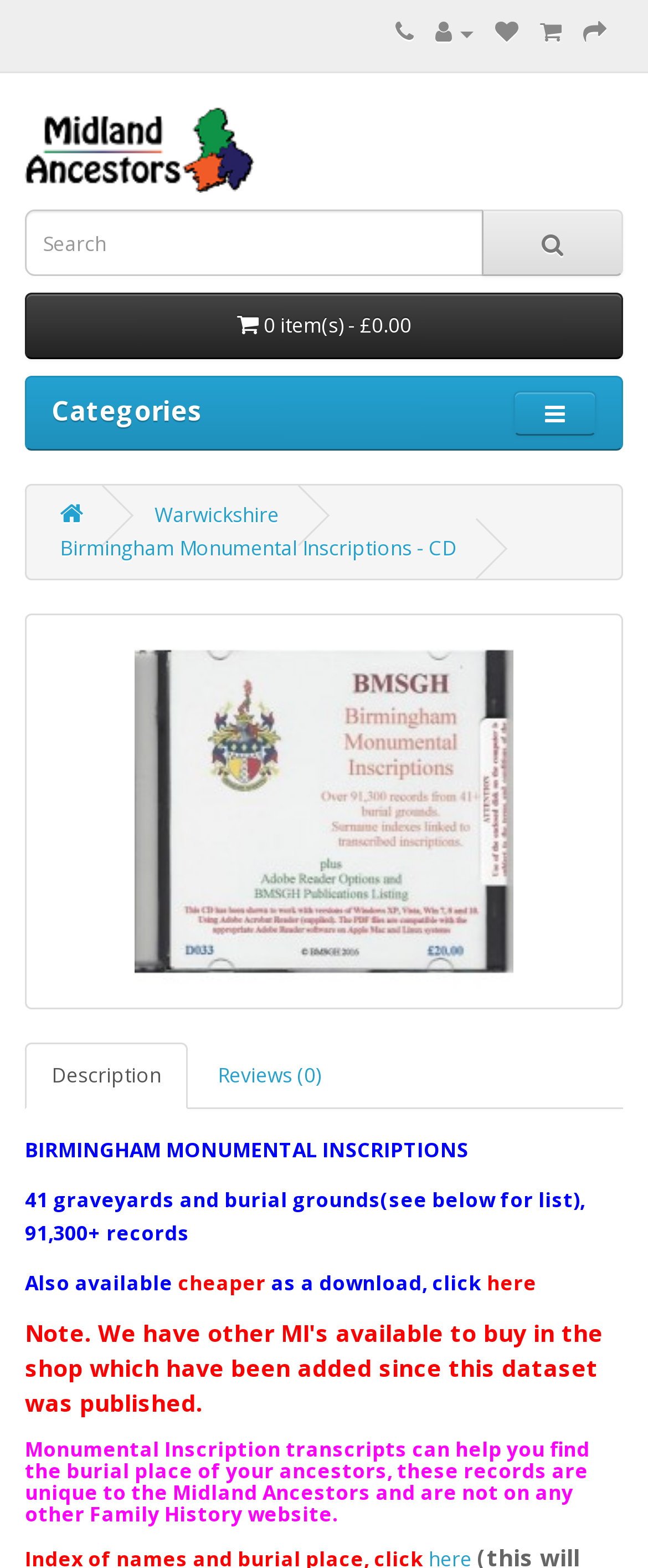Locate the bounding box coordinates of the element you need to click to accomplish the task described by this instruction: "View reviews".

[0.295, 0.665, 0.536, 0.707]